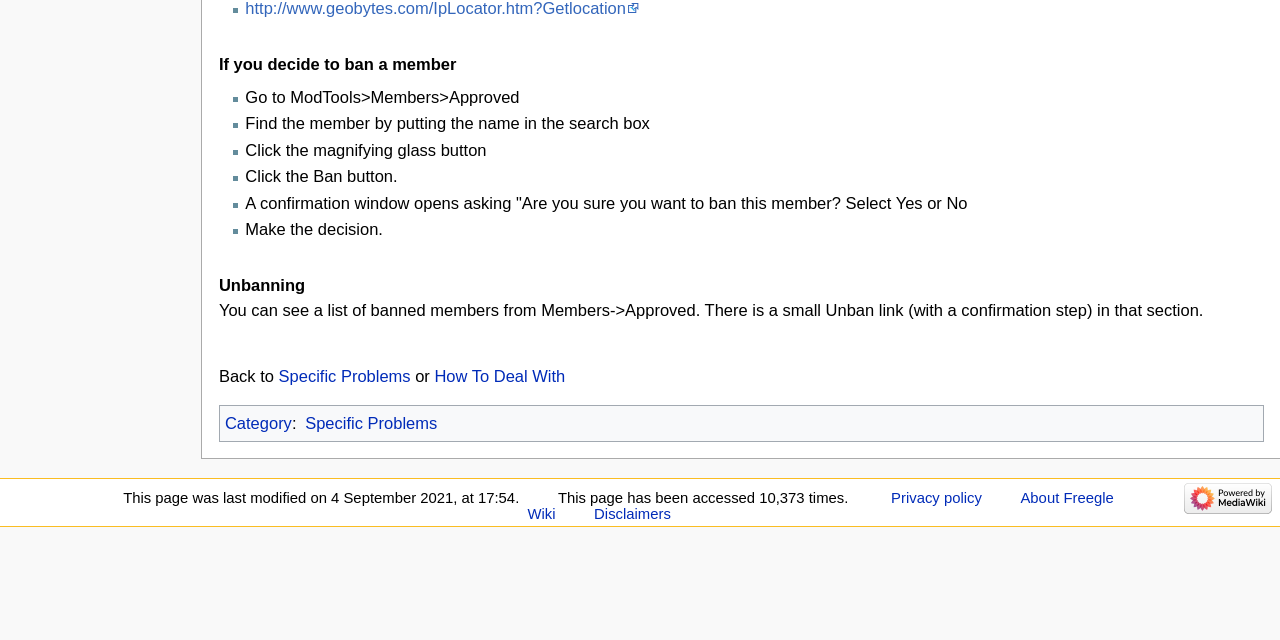Predict the bounding box of the UI element based on this description: "Disclaimers".

[0.464, 0.79, 0.524, 0.815]